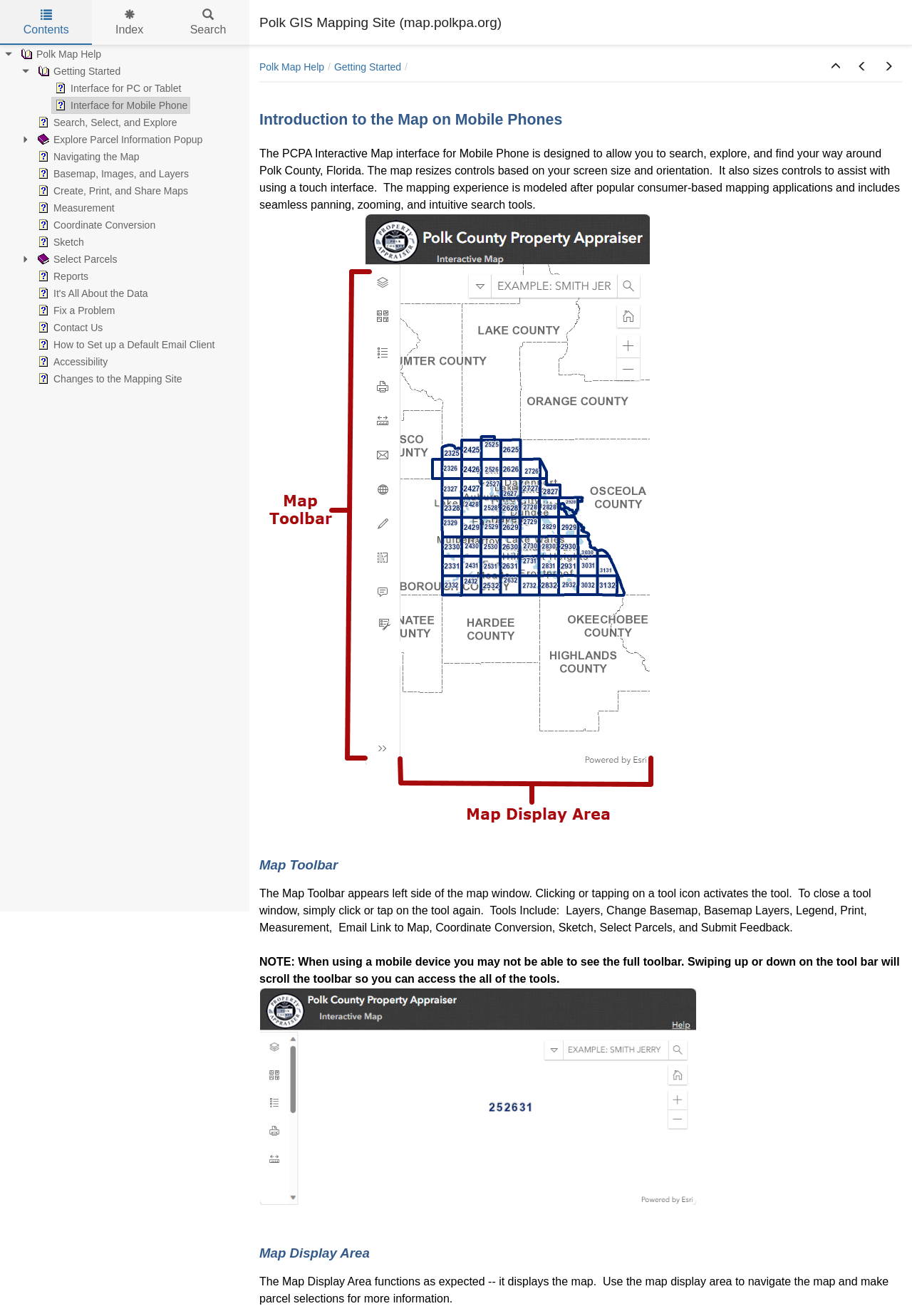Identify the bounding box of the UI component described as: "Select Parcels".

[0.038, 0.19, 0.132, 0.203]